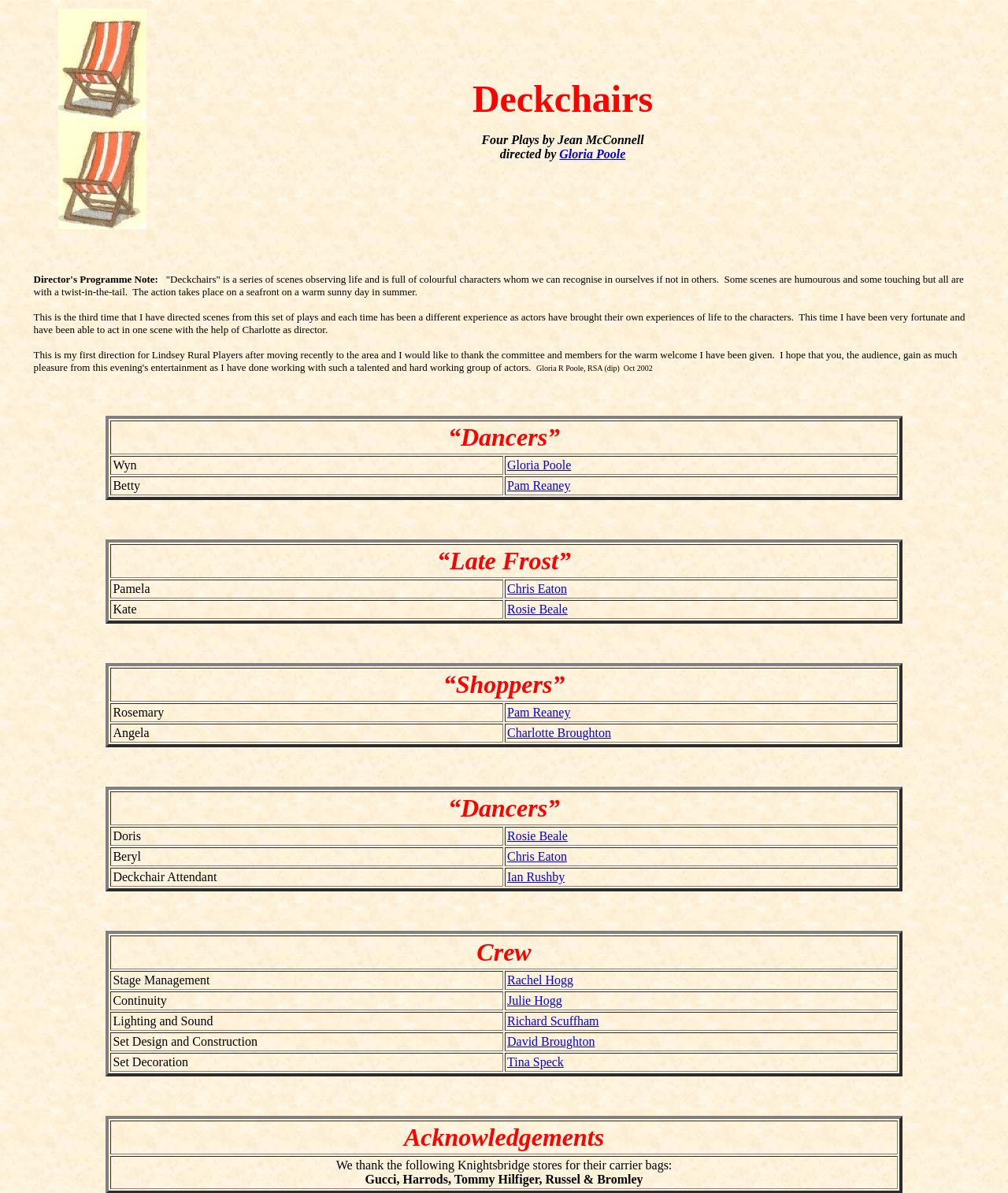Highlight the bounding box coordinates of the region I should click on to meet the following instruction: "View Chris Eaton's profile".

[0.503, 0.488, 0.562, 0.499]